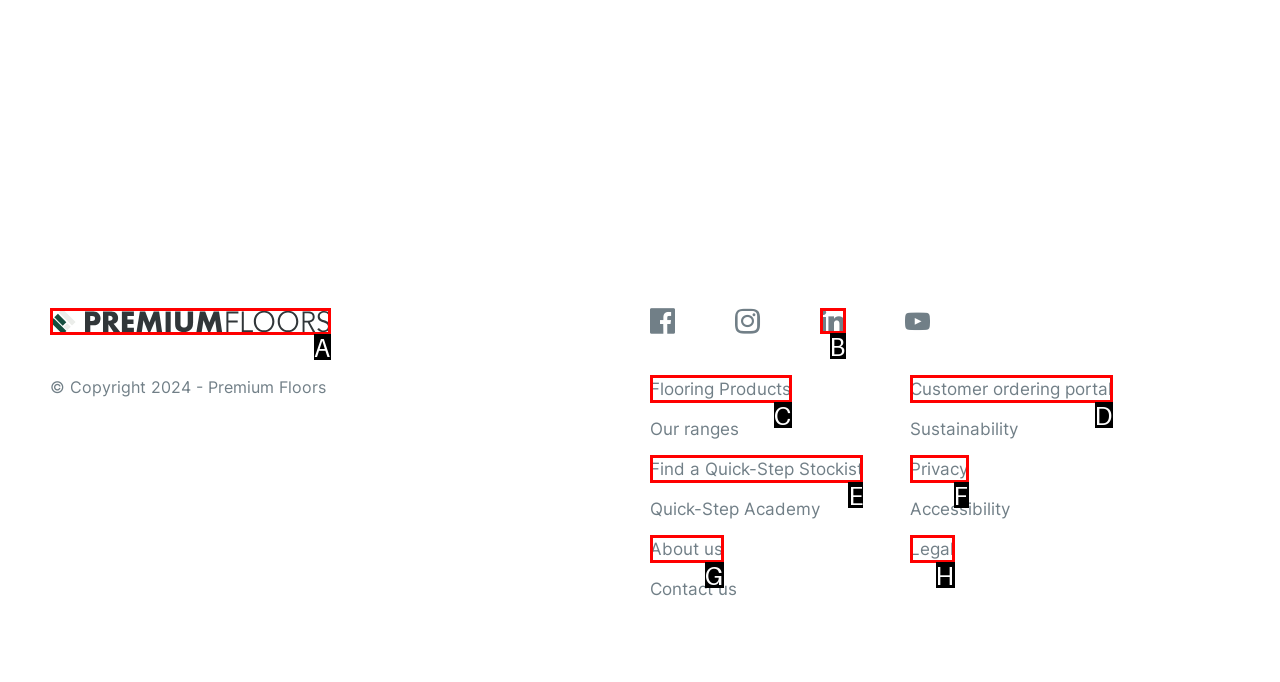Determine the correct UI element to click for this instruction: Find a Quick-Step Stockist. Respond with the letter of the chosen element.

E